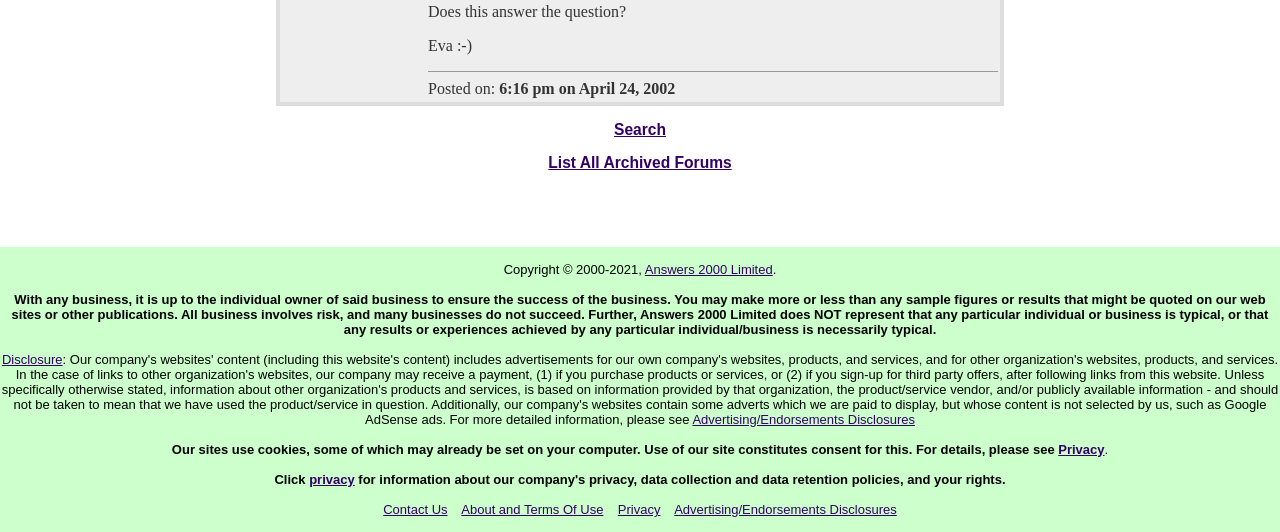Please identify the coordinates of the bounding box that should be clicked to fulfill this instruction: "Click Search".

[0.48, 0.227, 0.52, 0.259]